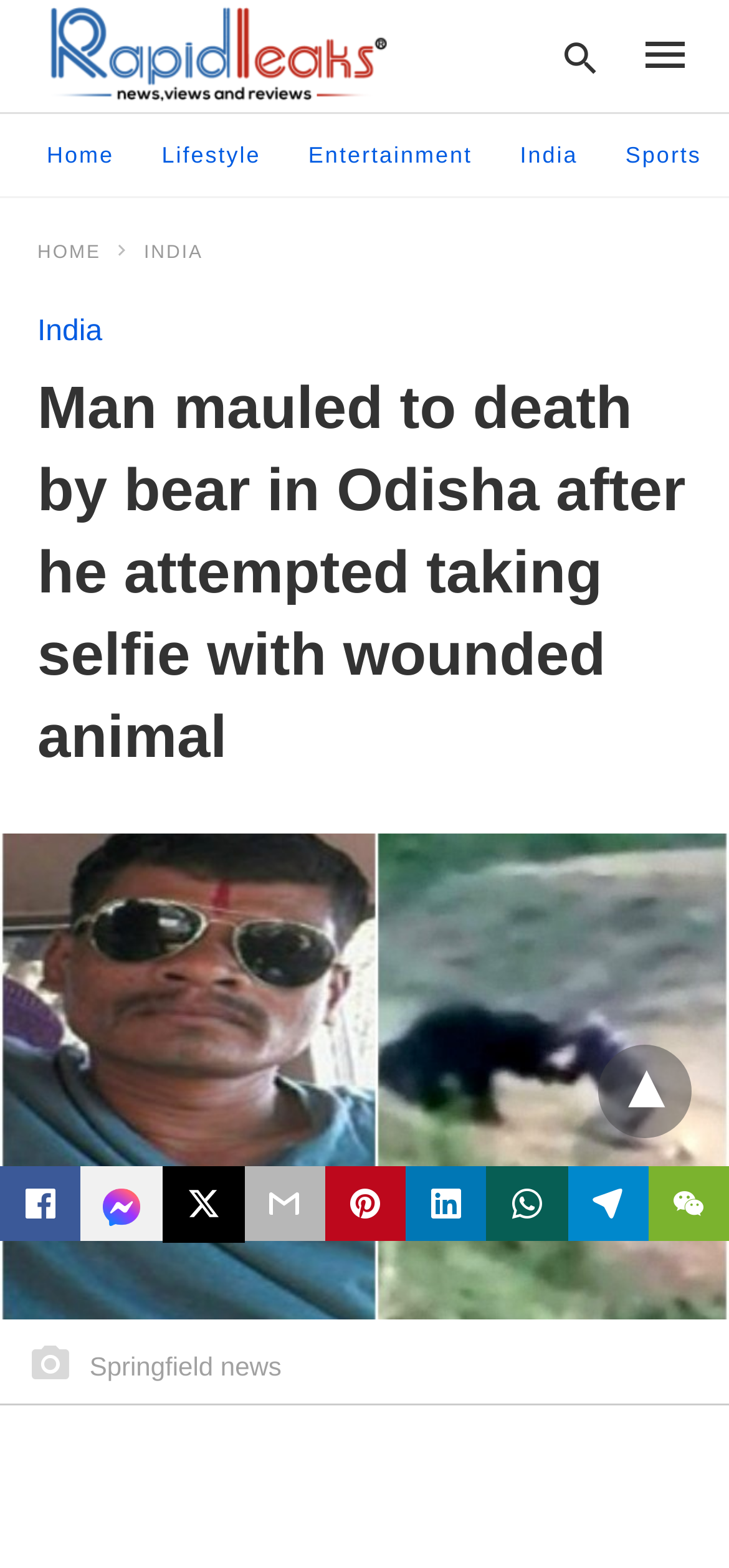Please determine the bounding box coordinates of the element's region to click for the following instruction: "Click on the 'Home' link".

[0.064, 0.073, 0.156, 0.125]